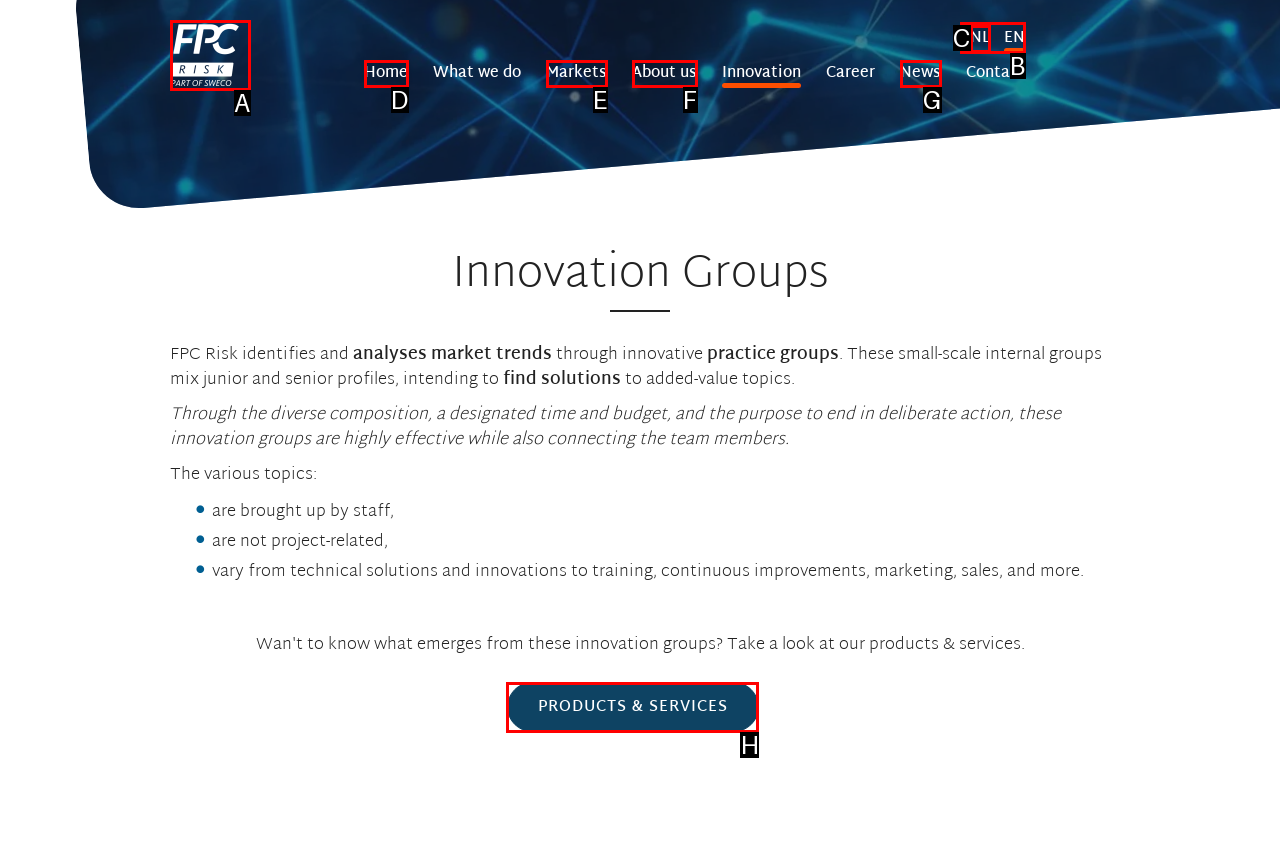Point out the option that best suits the description: Related changes
Indicate your answer with the letter of the selected choice.

None